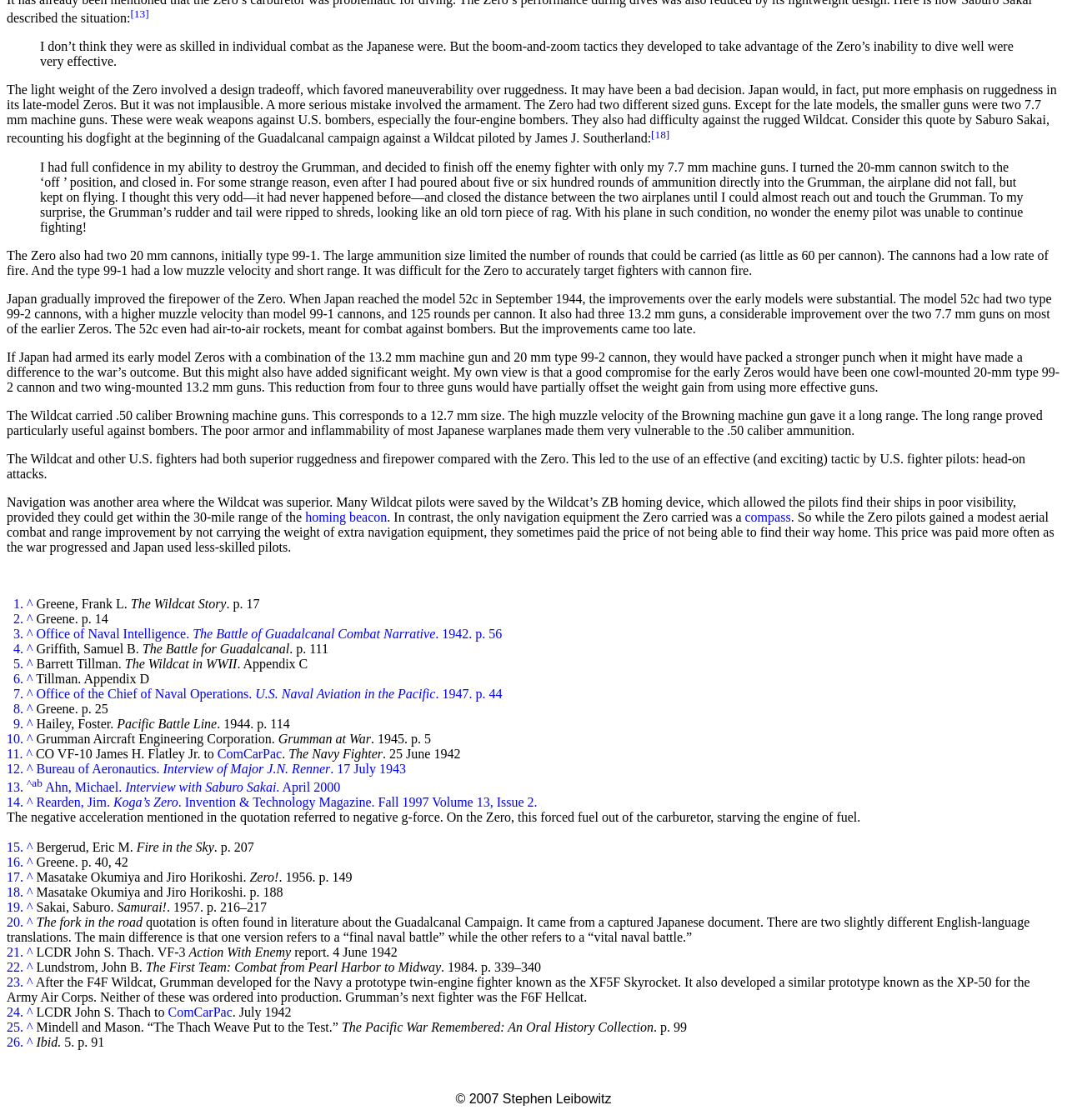What is the main topic of the article?
Please provide a comprehensive answer to the question based on the webpage screenshot.

The article discusses the Zero fighter plane, its design tradeoffs, and its performance in combat, including its weaknesses and improvements over time.